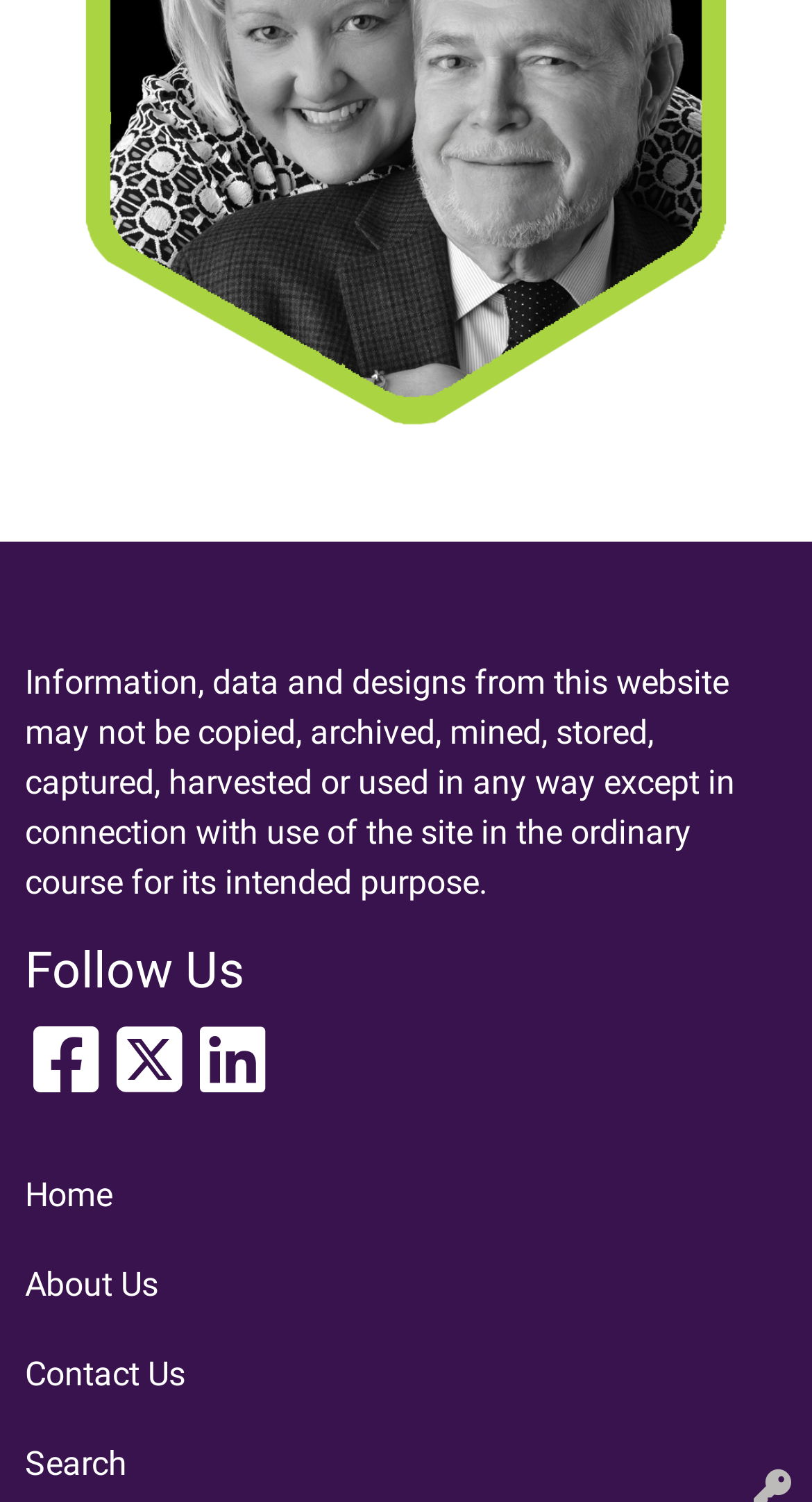Predict the bounding box for the UI component with the following description: "Home".

[0.031, 0.776, 0.969, 0.815]